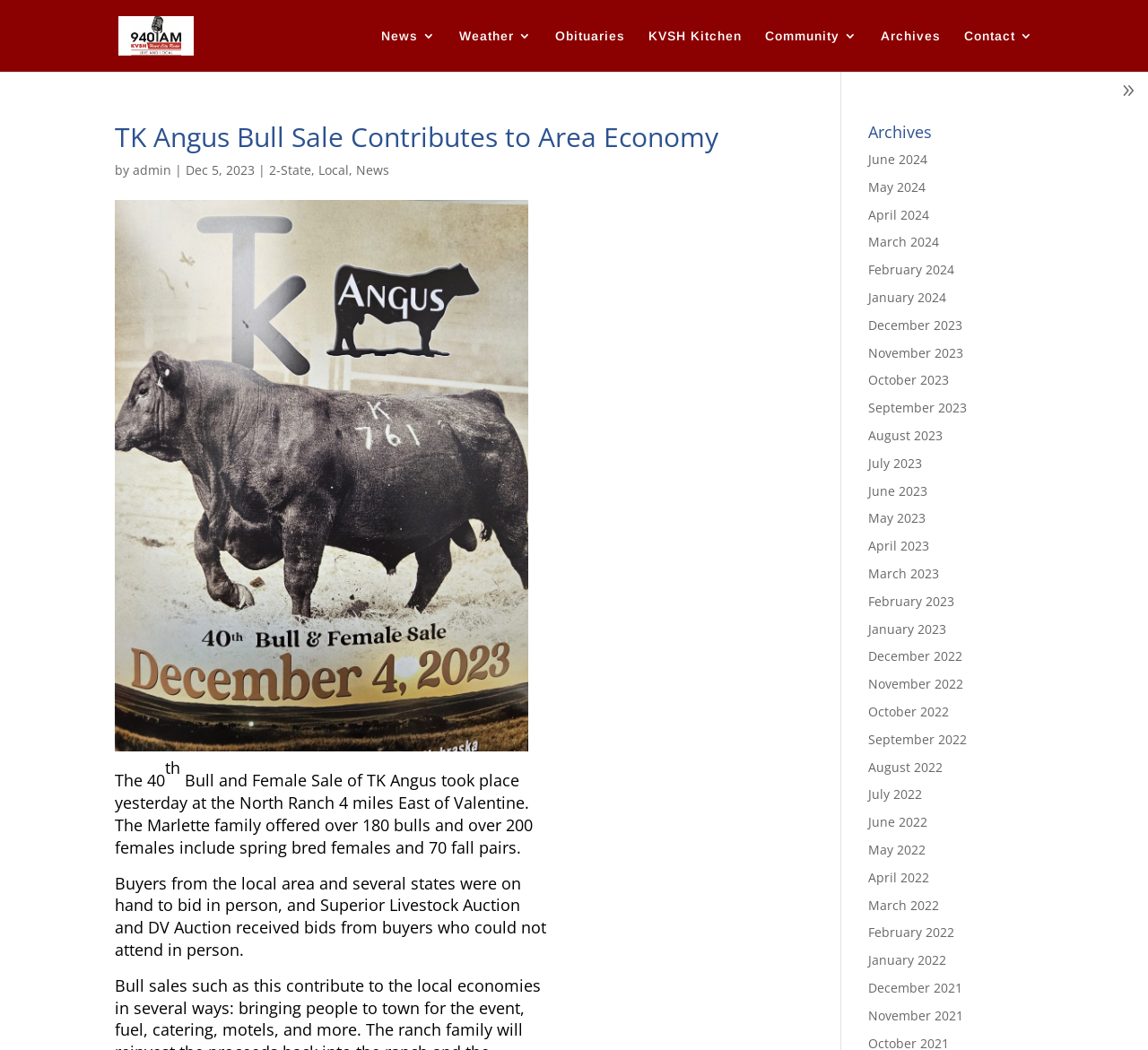Please mark the clickable region by giving the bounding box coordinates needed to complete this instruction: "Read the news article by admin".

[0.116, 0.154, 0.149, 0.17]